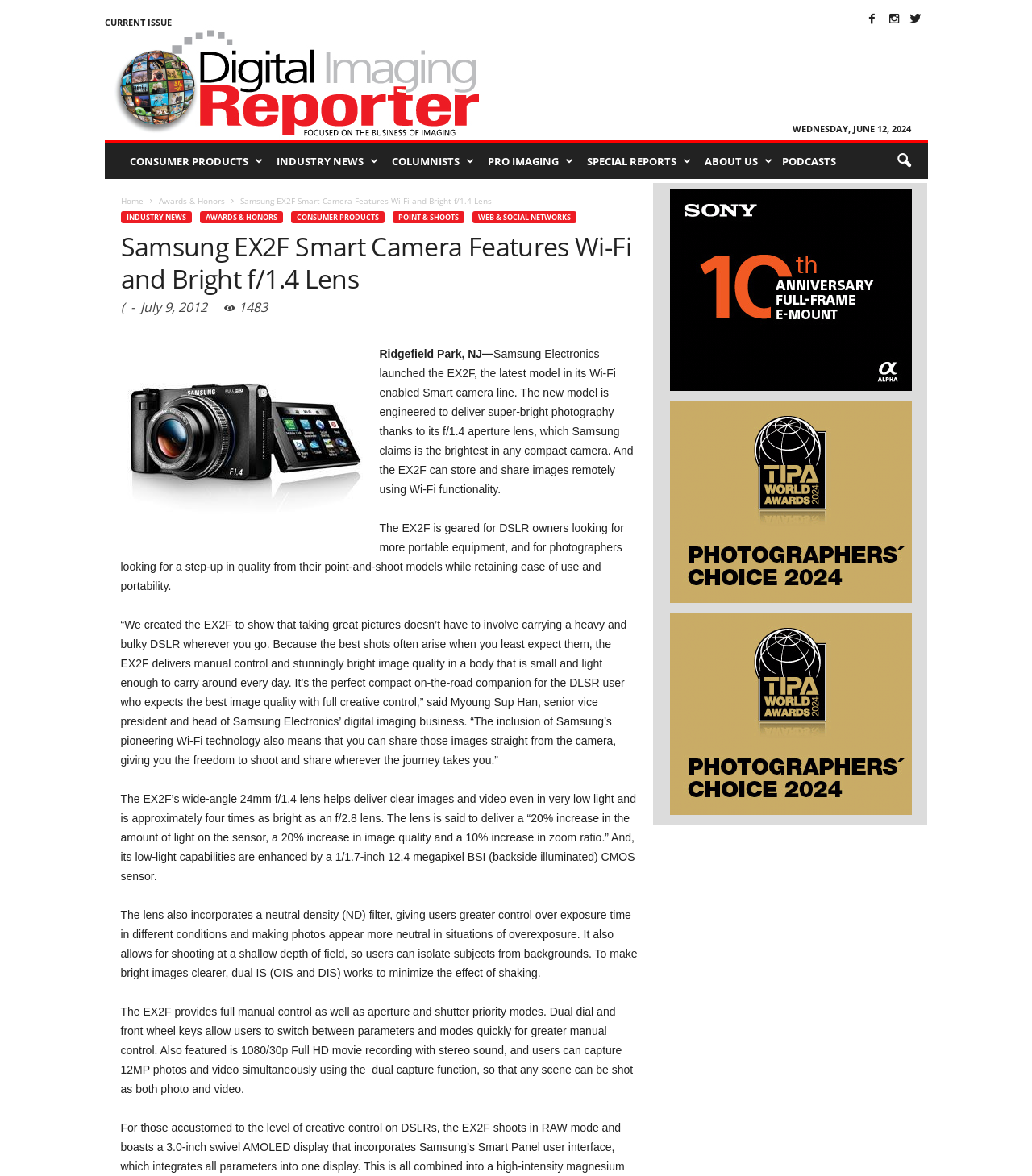Please identify the bounding box coordinates of the element I need to click to follow this instruction: "Click the 'AWARDS & HONORS' link".

[0.193, 0.18, 0.274, 0.19]